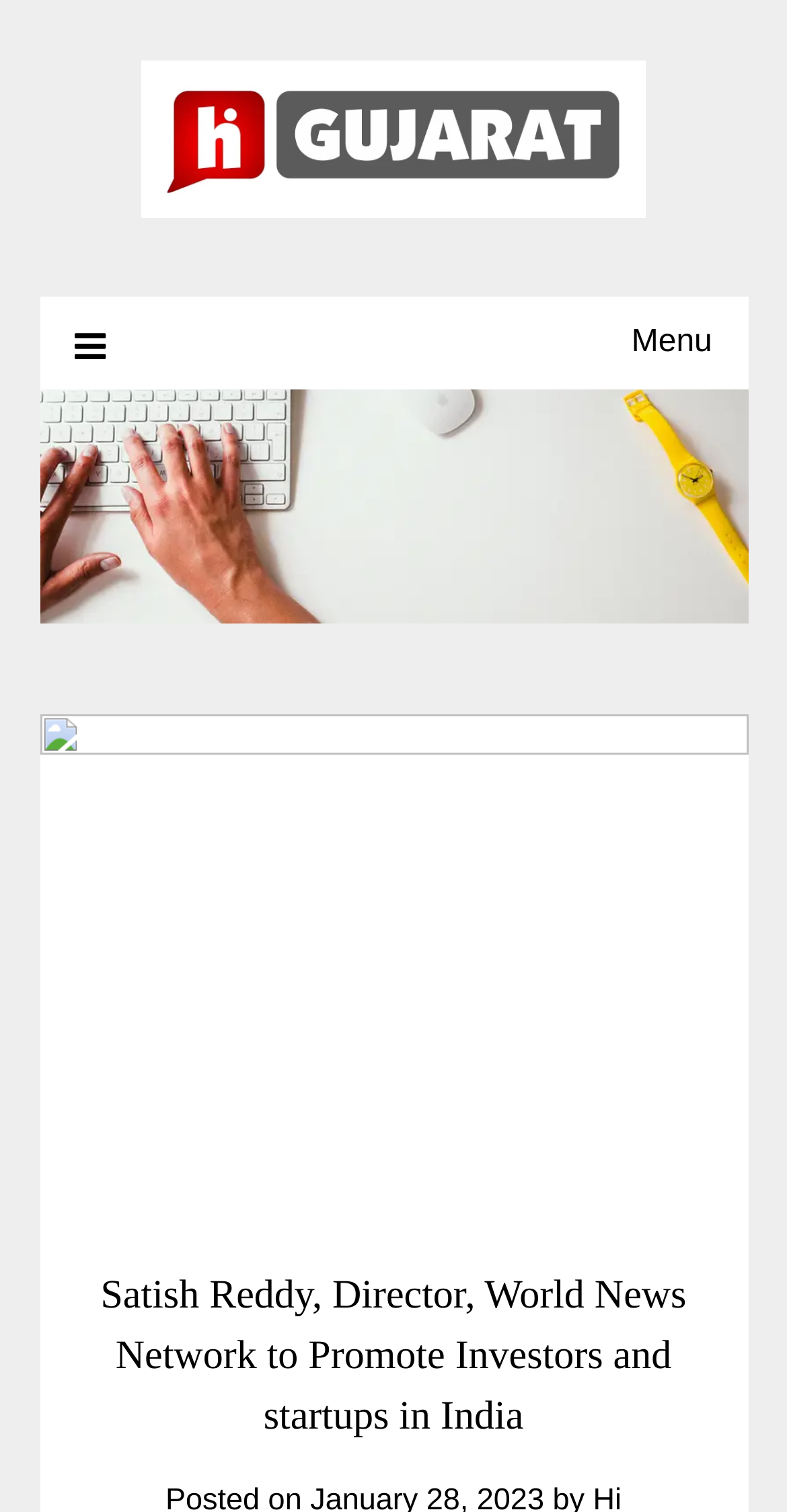Please determine the bounding box of the UI element that matches this description: alt="Hi Gujarat". The coordinates should be given as (top-left x, top-left y, bottom-right x, bottom-right y), with all values between 0 and 1.

[0.179, 0.04, 0.821, 0.144]